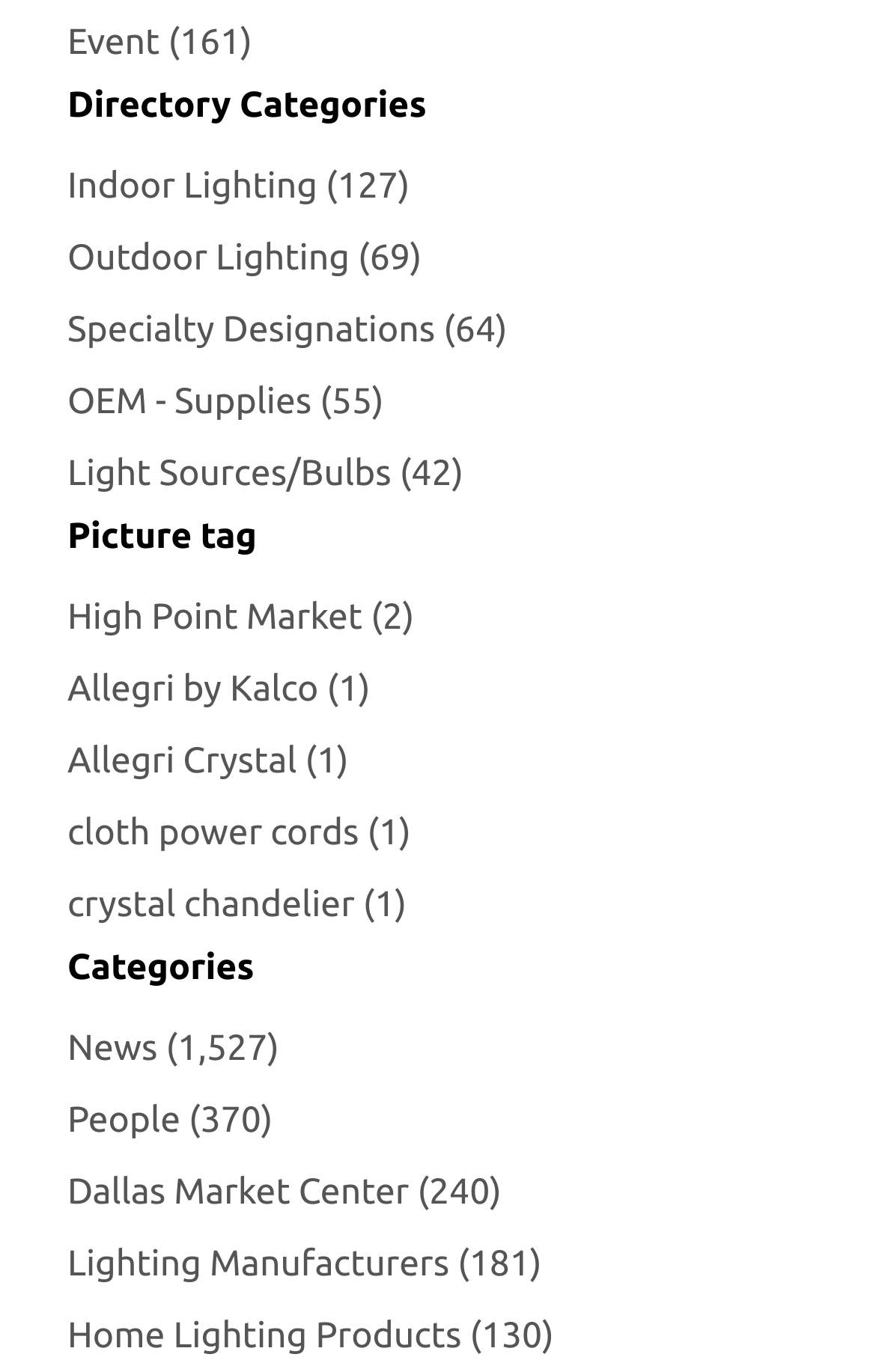Can you identify the bounding box coordinates of the clickable region needed to carry out this instruction: 'Explore Entertainment'? The coordinates should be four float numbers within the range of 0 to 1, stated as [left, top, right, bottom].

None